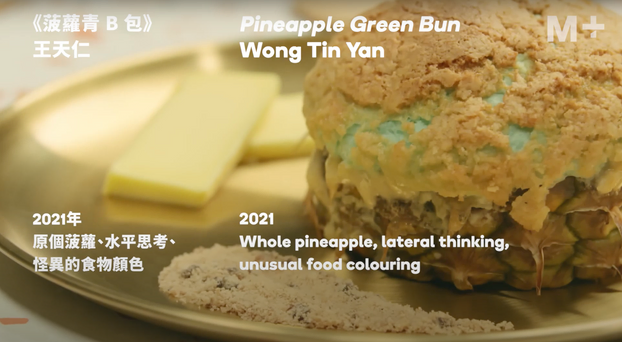Please provide a brief answer to the following inquiry using a single word or phrase:
In what year was the dish created?

2021